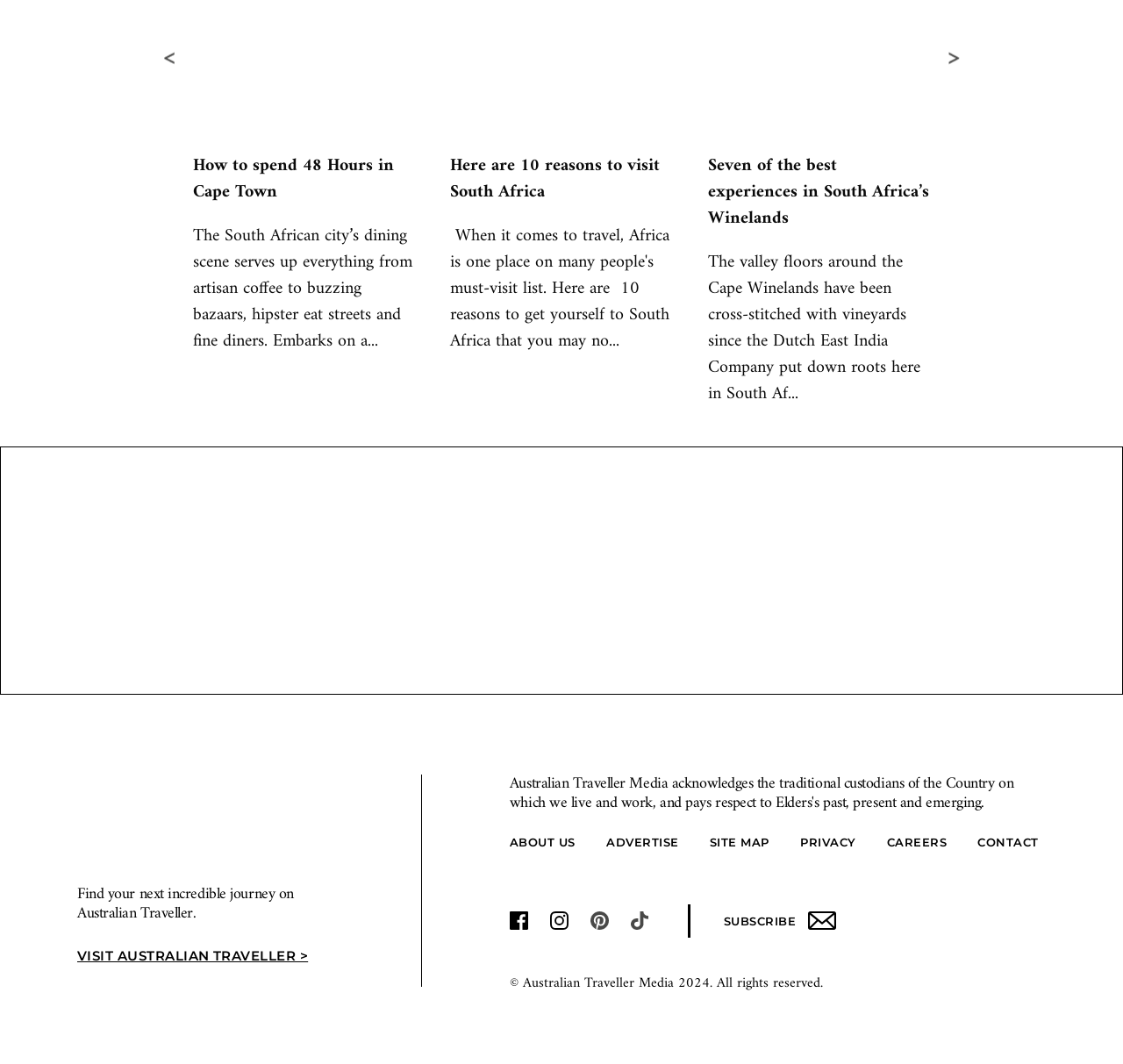Select the bounding box coordinates of the element I need to click to carry out the following instruction: "Click the 'VISIT AUSTRALIAN TRAVELLER >' link".

[0.069, 0.888, 0.297, 0.908]